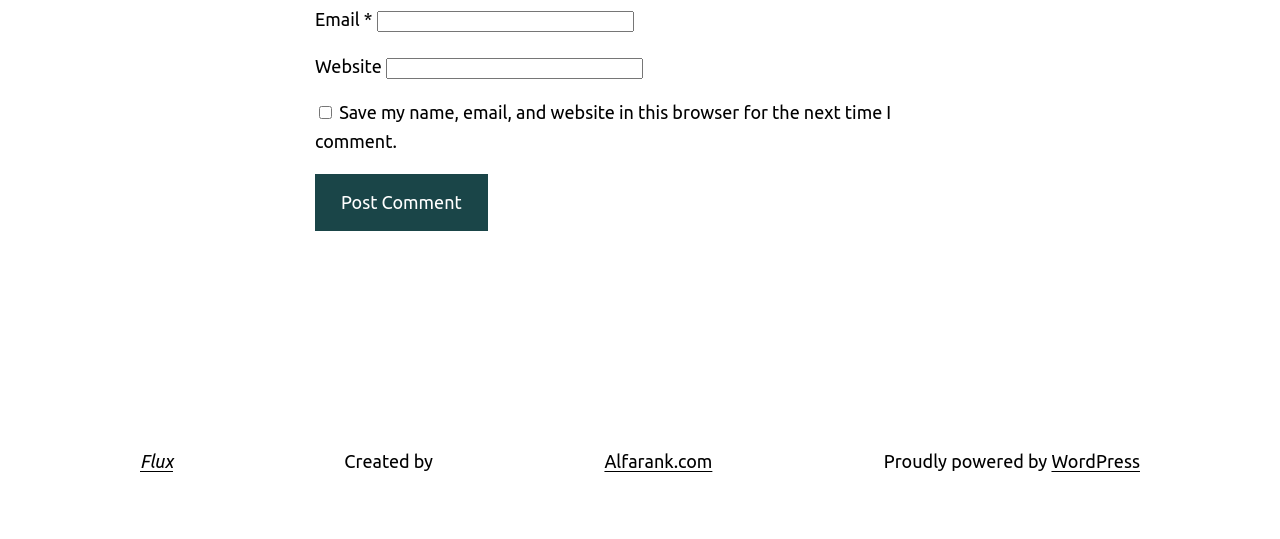What is the website powered by?
Using the image as a reference, answer the question with a short word or phrase.

WordPress